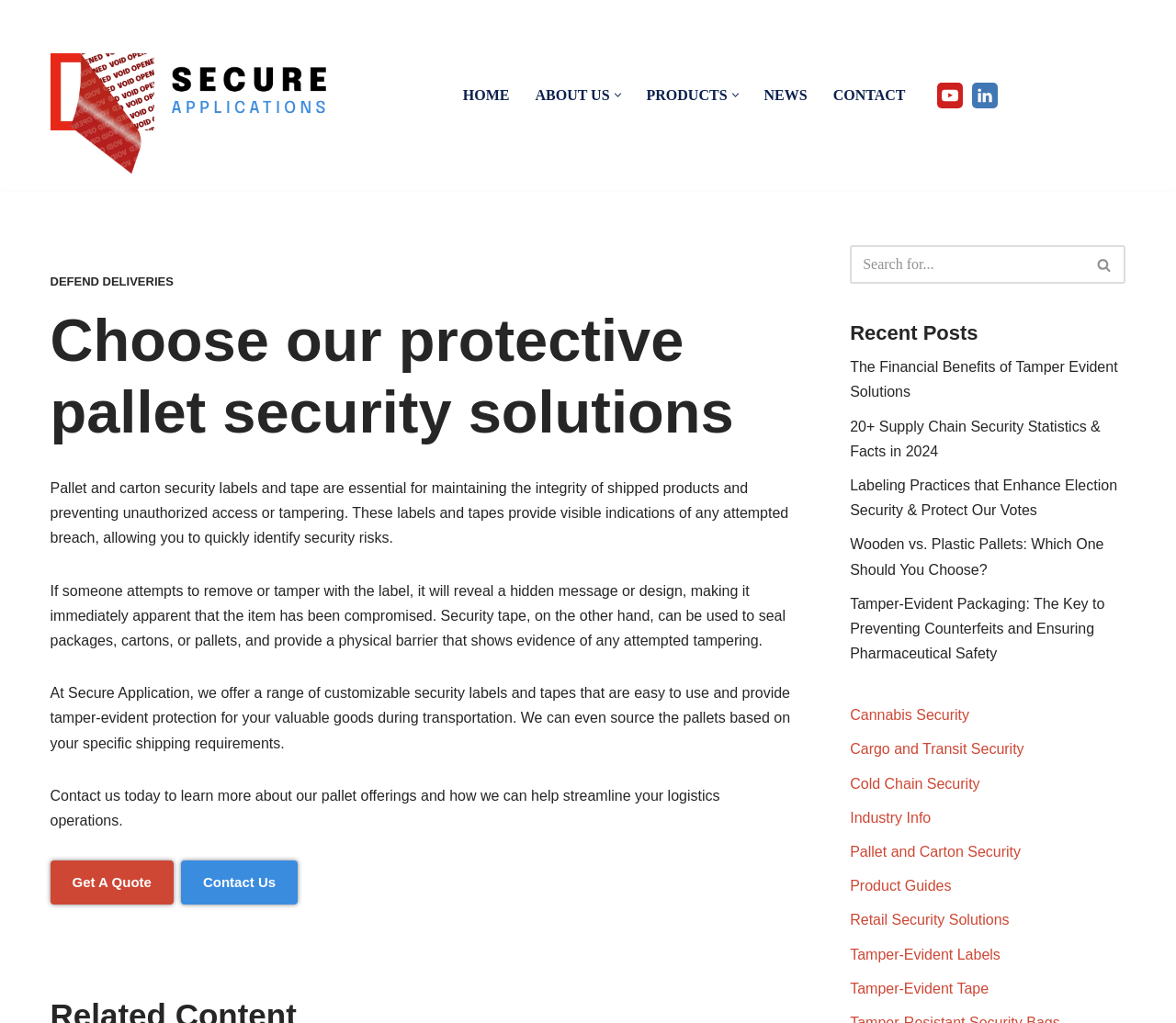What type of products can be protected with tamper-evident packaging?
Answer the question using a single word or phrase, according to the image.

Pharmaceuticals